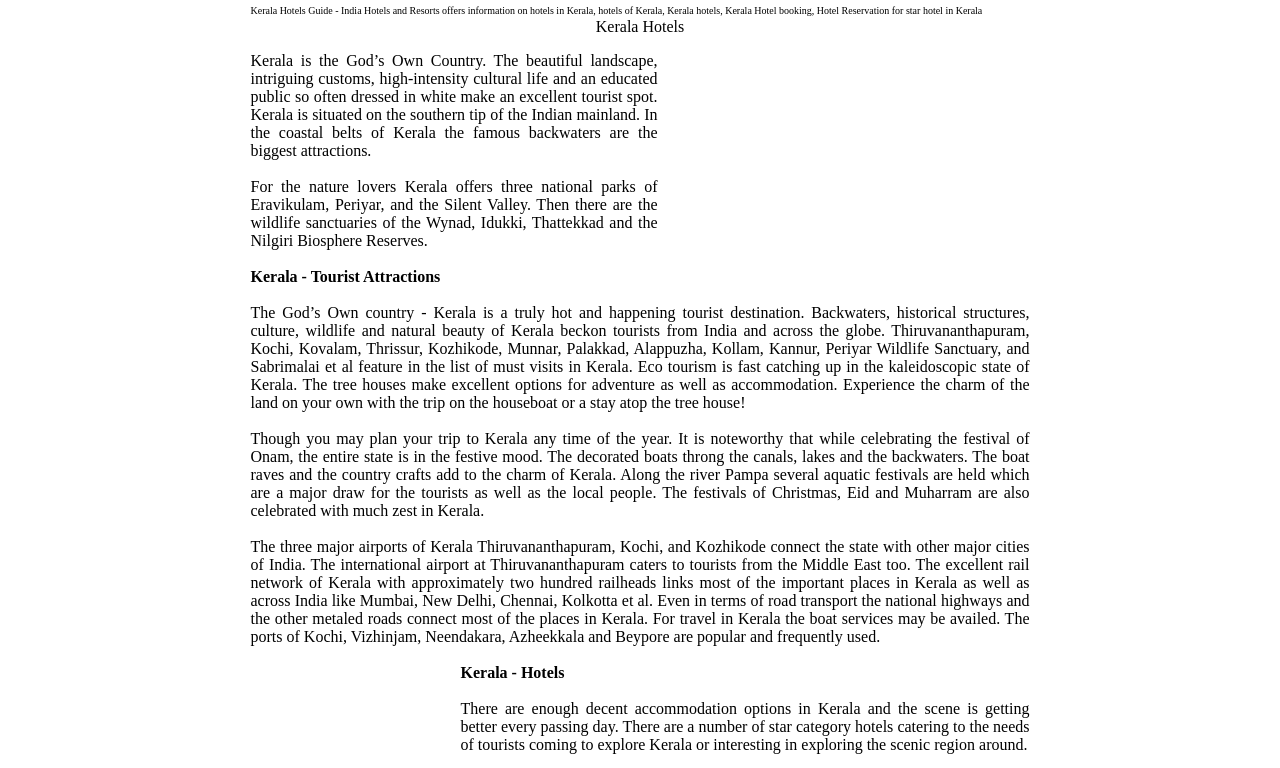Based on the visual content of the image, answer the question thoroughly: What is a unique aspect of Kerala tourism?

The text highlights that 'Eco tourism is fast catching up in the kaleidoscopic state of Kerala' and mentions 'tree houses' as an option for adventure and accommodation, suggesting that eco tourism is a unique aspect of Kerala tourism.